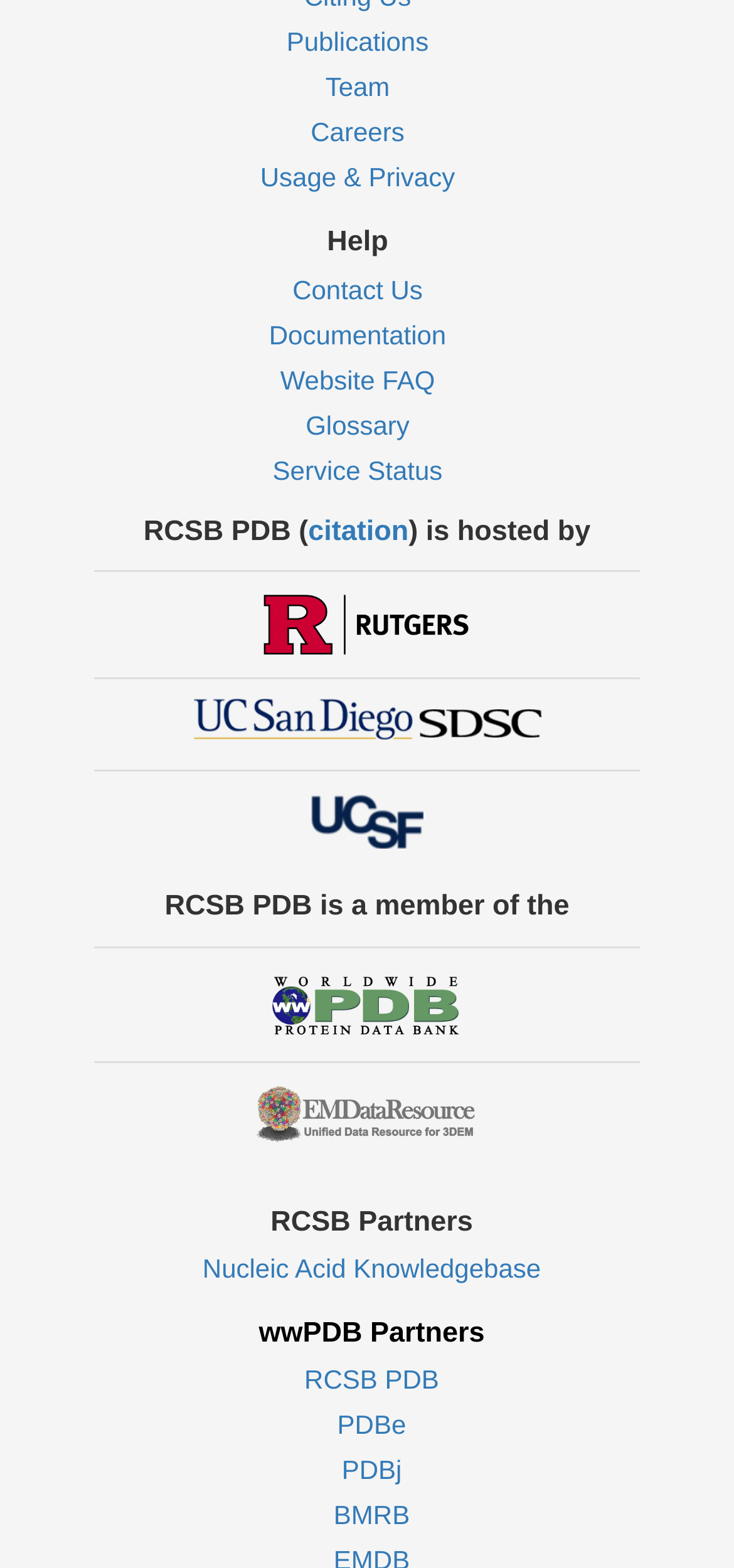Find the bounding box coordinates of the clickable element required to execute the following instruction: "Click on the 'Publications' link". Provide the coordinates as four float numbers between 0 and 1, i.e., [left, top, right, bottom].

[0.39, 0.017, 0.584, 0.036]